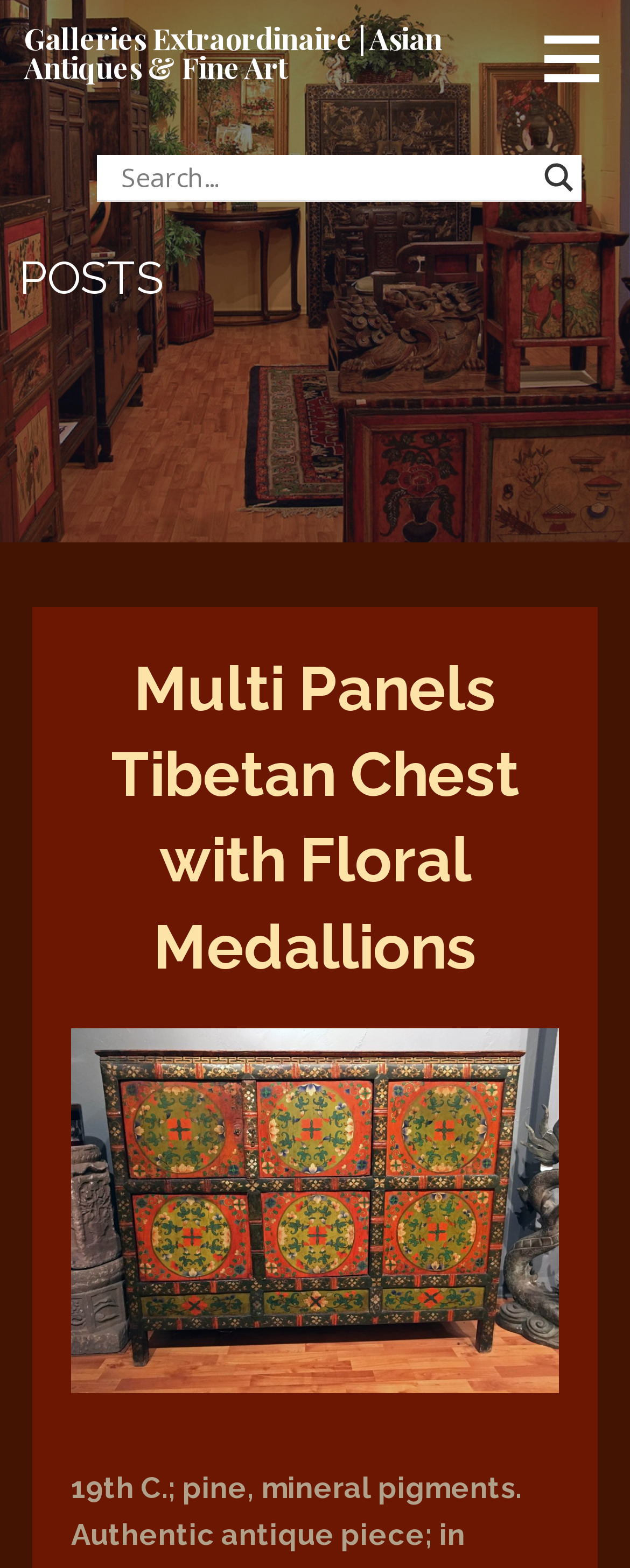Give a detailed explanation of the elements present on the webpage.

The webpage appears to be an online gallery or marketplace for Asian antiques and fine art. At the top left, there is a link to the website's homepage, "Galleries Extraordinaire | Asian Antiques & Fine Art". 

To the right of the link, a search form is located, consisting of a search input box and a search magnifier button, which is accompanied by a small image. The search form spans almost the entire width of the page.

Below the search form, there is a heading titled "POSTS". Under this heading, there is a subheading that reads "Multi Panels Tibetan Chest with Floral Medallions", which suggests that the webpage is showcasing a specific item, likely an antique Tibetan chest with floral designs.